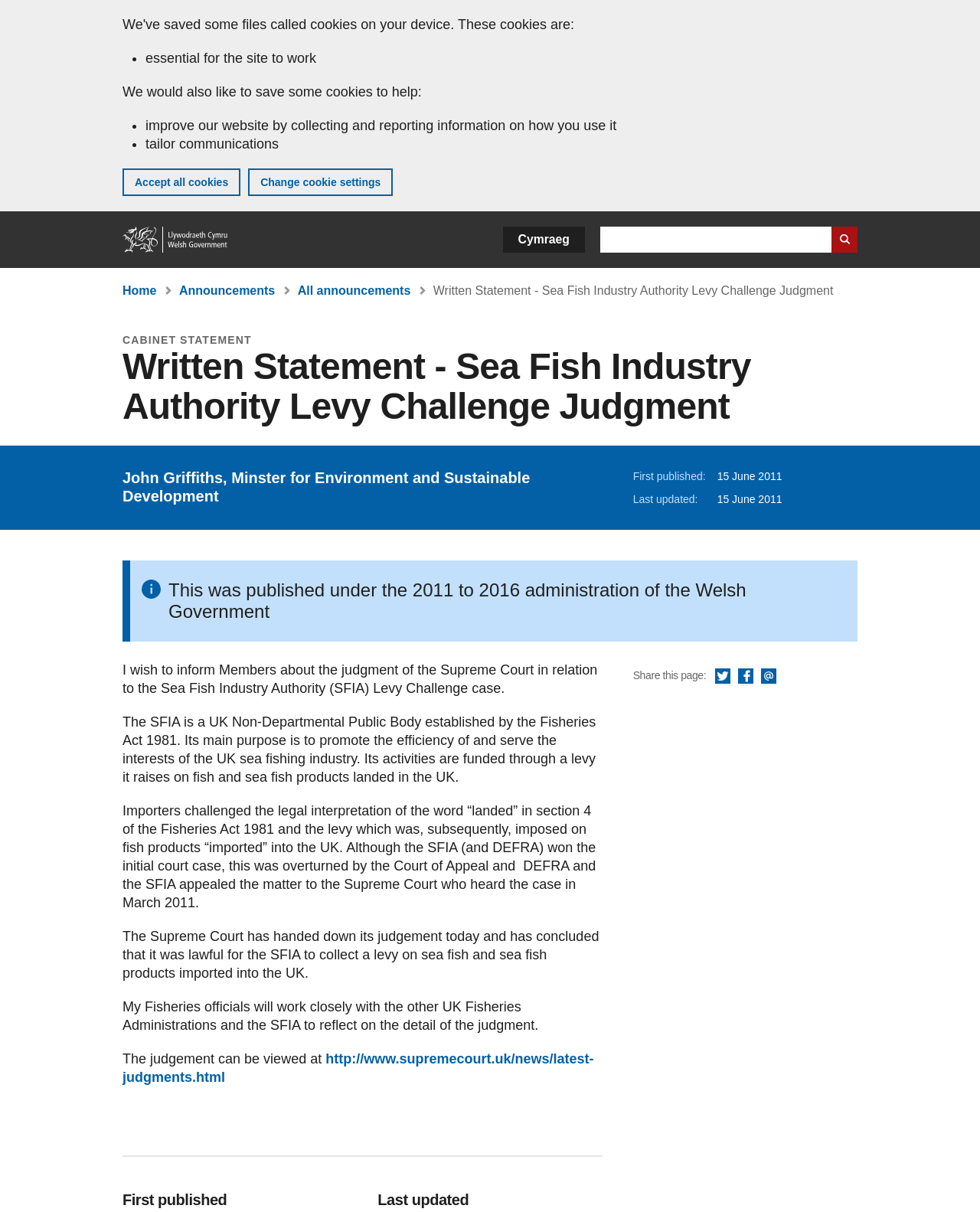Identify the bounding box coordinates of the section to be clicked to complete the task described by the following instruction: "Search GOV.WALES". The coordinates should be four float numbers between 0 and 1, formatted as [left, top, right, bottom].

[0.612, 0.187, 0.875, 0.208]